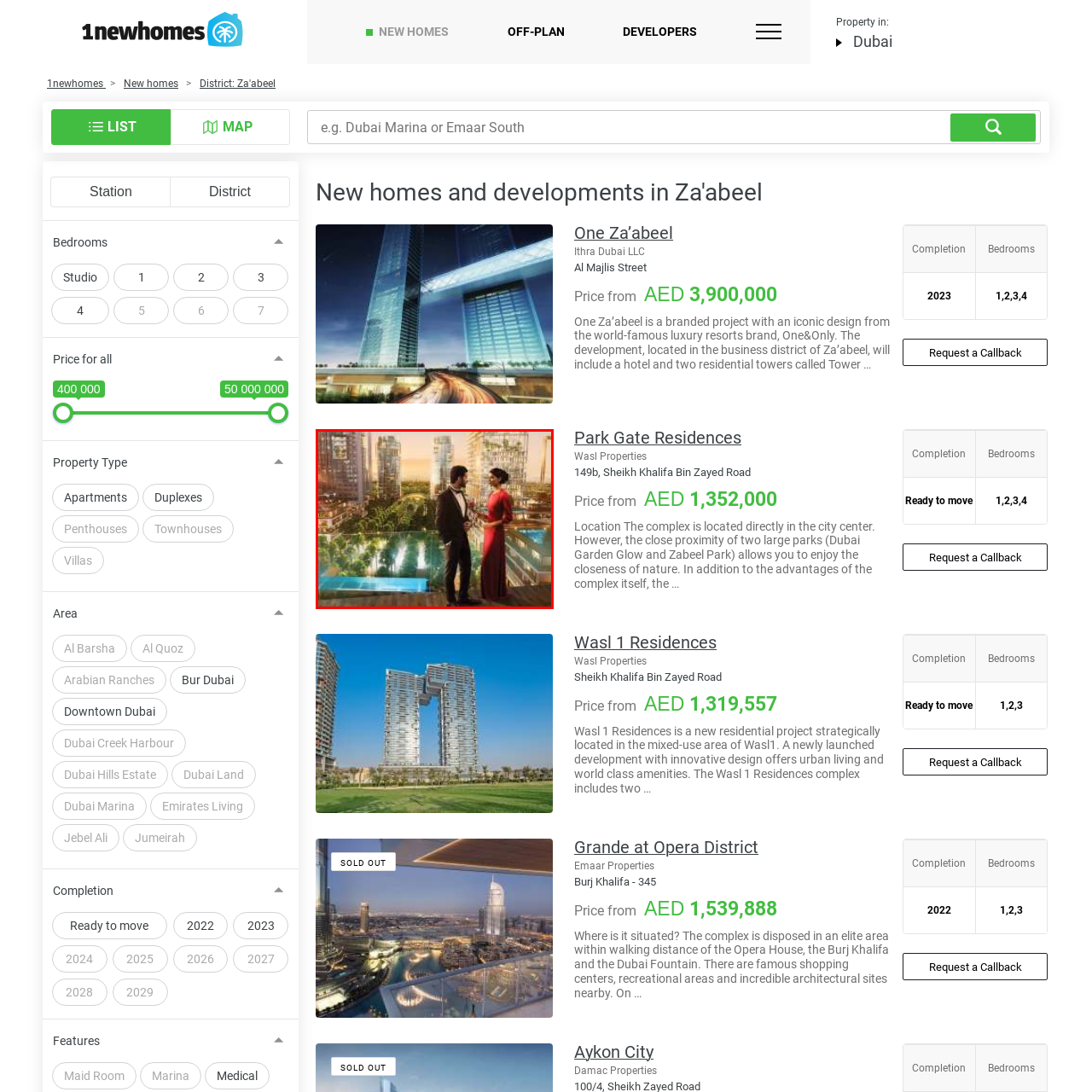Pay special attention to the segment of the image inside the red box and offer a detailed answer to the question that follows, based on what you see: What is the brand of the hotel in the development?

According to the caption, the development, One Za'abeel, features a hotel from the renowned One&Only brand, which implies that the hotel is part of the One&Only chain.